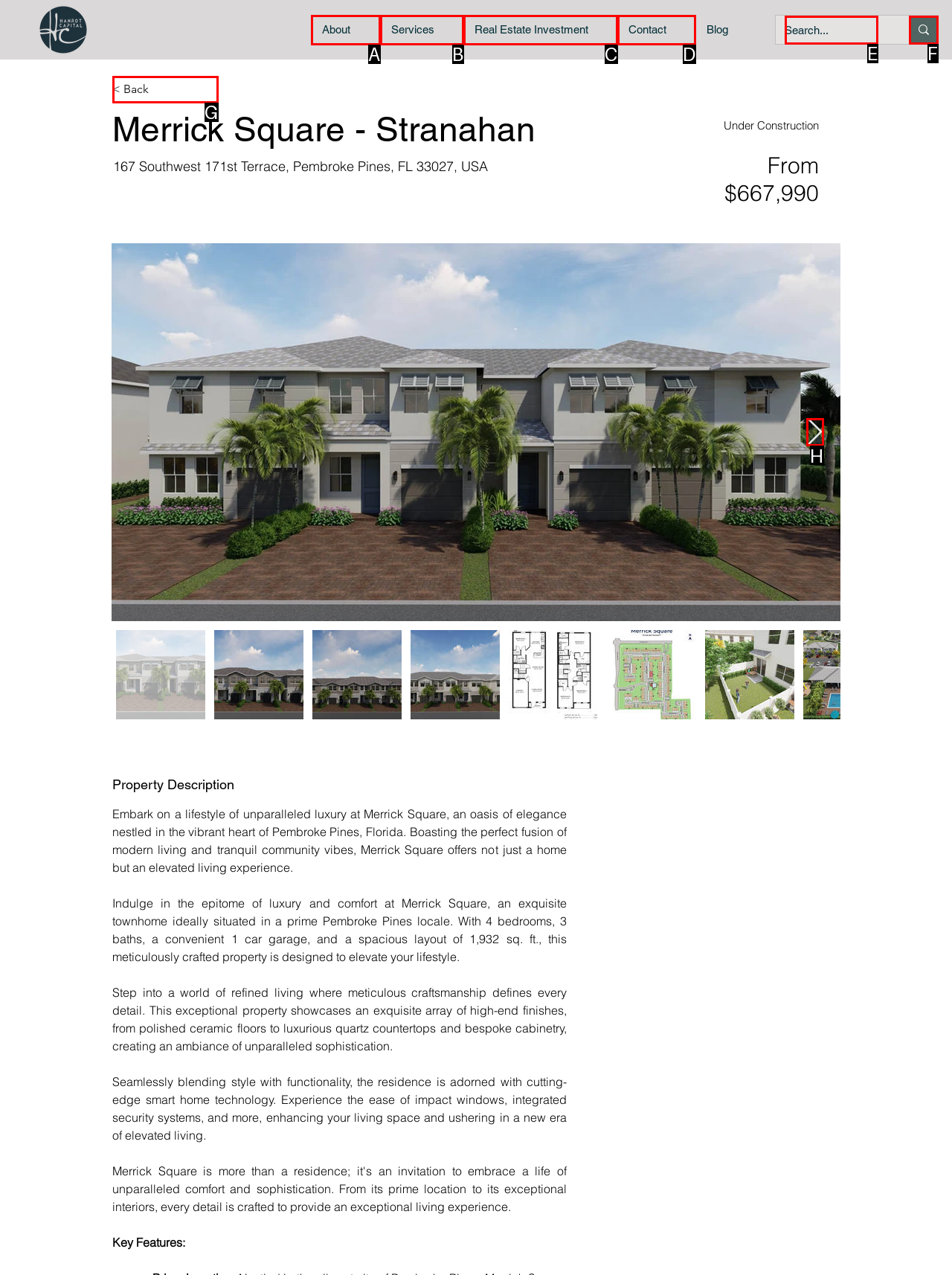Identify the correct HTML element to click for the task: View the next item. Provide the letter of your choice.

H